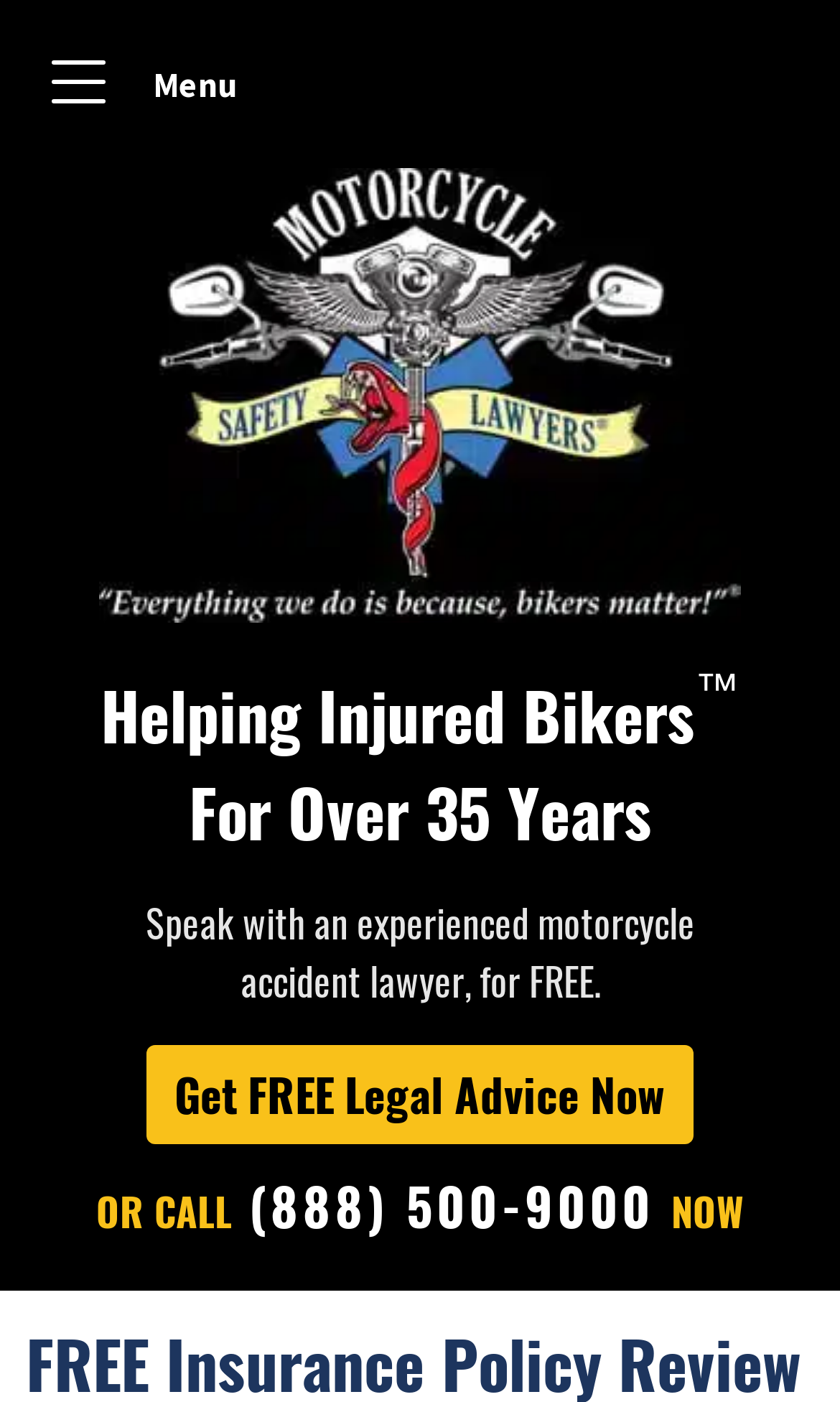Find the bounding box coordinates of the UI element according to this description: "(888) 500-9000".

[0.296, 0.842, 0.778, 0.887]